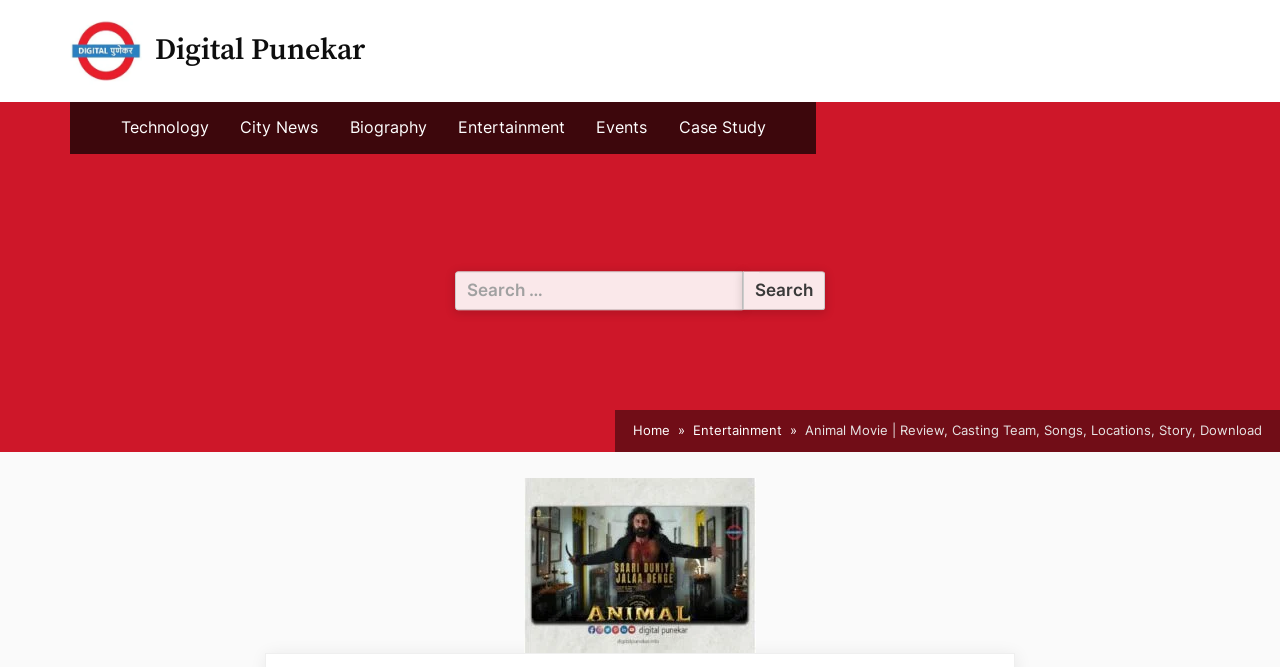What is the name of the movie being discussed?
Based on the image, give a one-word or short phrase answer.

Animal Movie